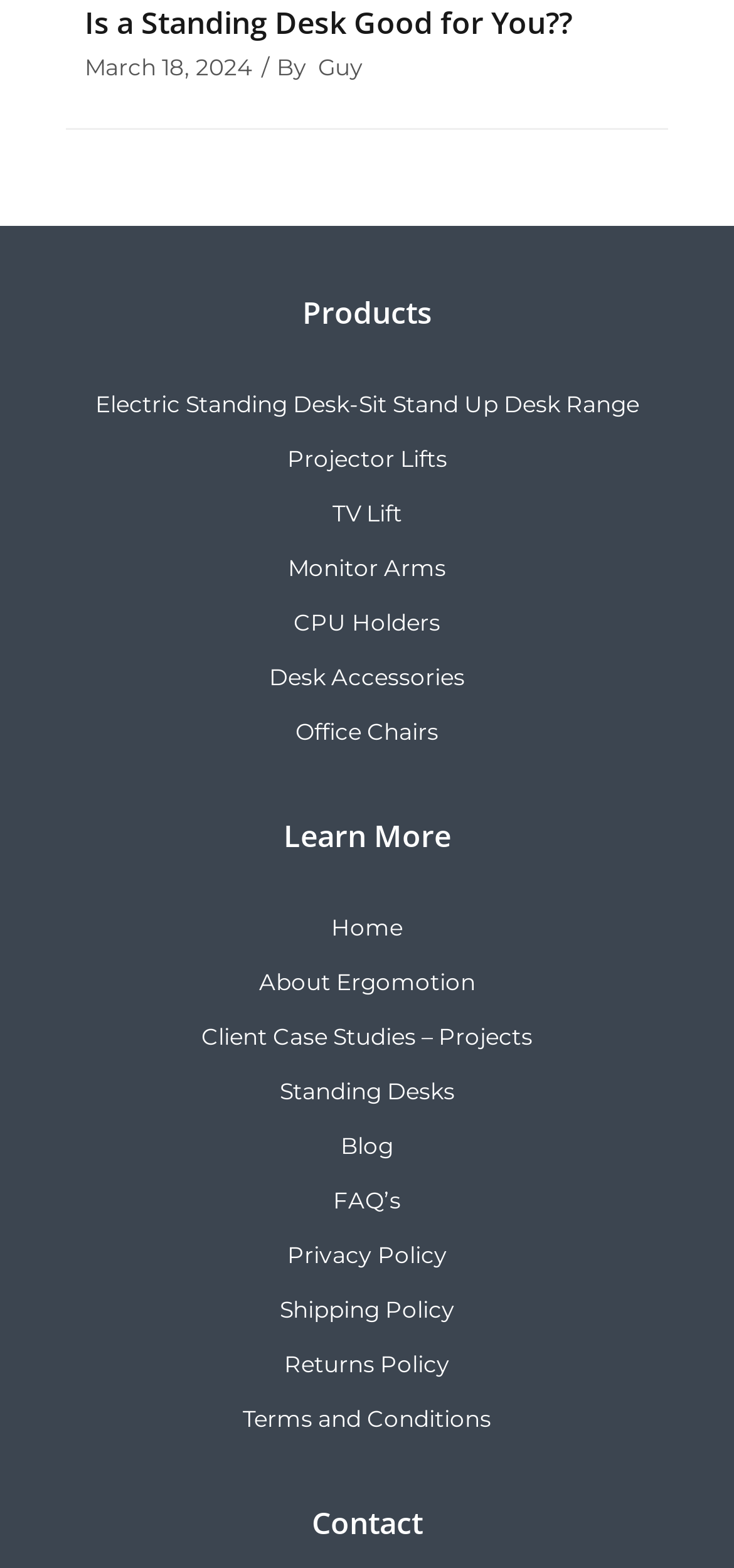Locate the bounding box coordinates of the element's region that should be clicked to carry out the following instruction: "Explore the blog". The coordinates need to be four float numbers between 0 and 1, i.e., [left, top, right, bottom].

[0.464, 0.721, 0.536, 0.739]